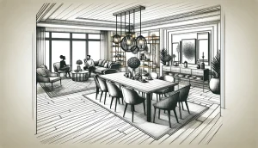Explain all the elements you observe in the image.

The image features a richly detailed illustration of a modern open concept dining room that seamlessly blends functionality and aesthetic appeal. The space showcases a long dining table surrounded by sleek, contemporary chairs, emphasizing a communal atmosphere. Above, striking pendant lights add an artistic touch, creating a focal point while providing warm illumination.

To the left of the dining area, a cozy seating arrangement with plush armchairs invites relaxation, suggesting a space meant for both dining and socializing. Large windows fill the room with natural light, enhancing the openness and connection to the outside. In the background, a well-organized shelving unit filled with decorative items and plants emphasizes the harmony between beauty and practicality, reflecting thoughtful design choices. This illustration captures not only the elegance of modern interior design but also the inviting essence of open-concept living.